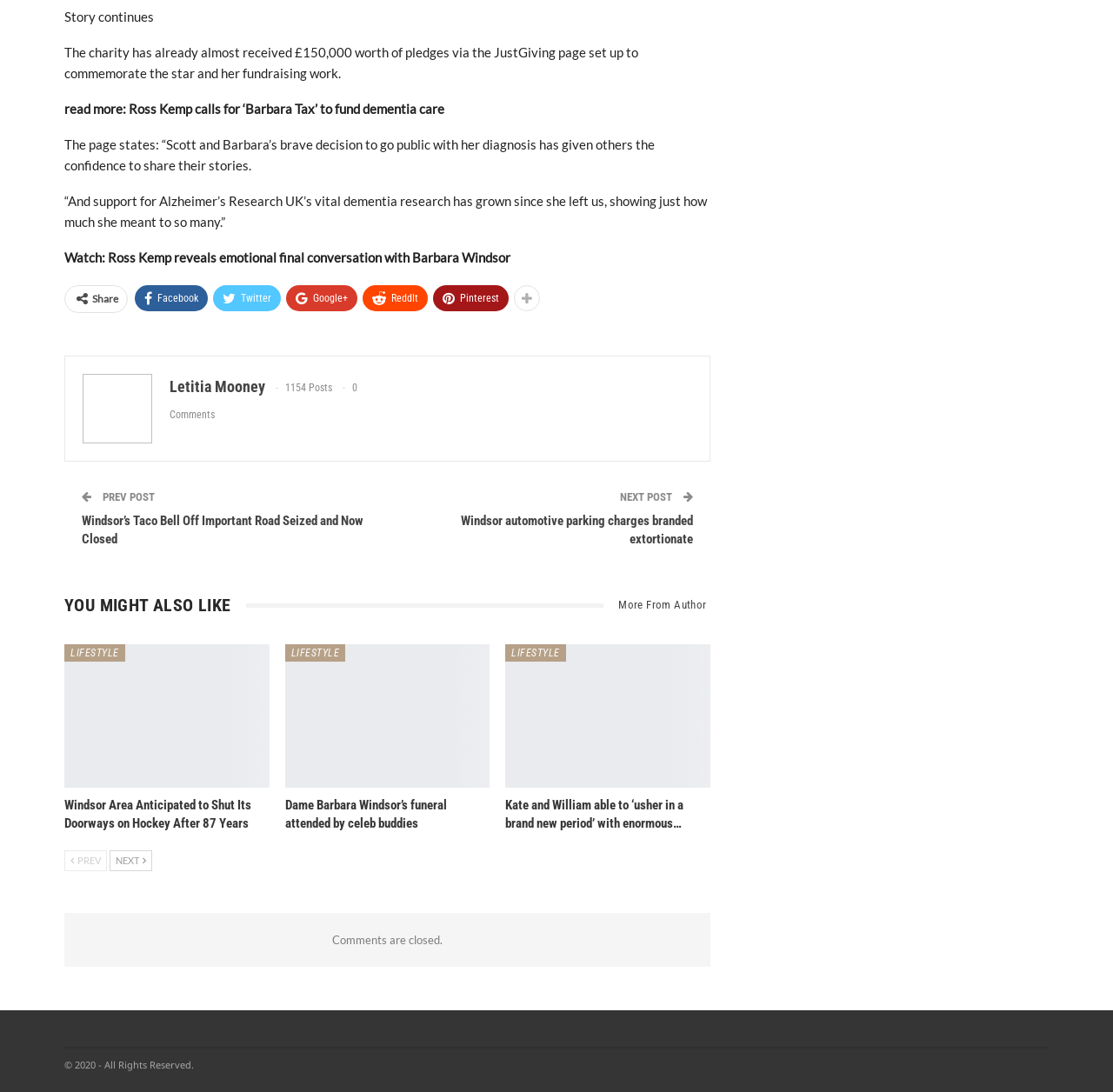Using the provided element description, identify the bounding box coordinates as (top-left x, top-left y, bottom-right x, bottom-right y). Ensure all values are between 0 and 1. Description: You might also like

[0.058, 0.547, 0.221, 0.562]